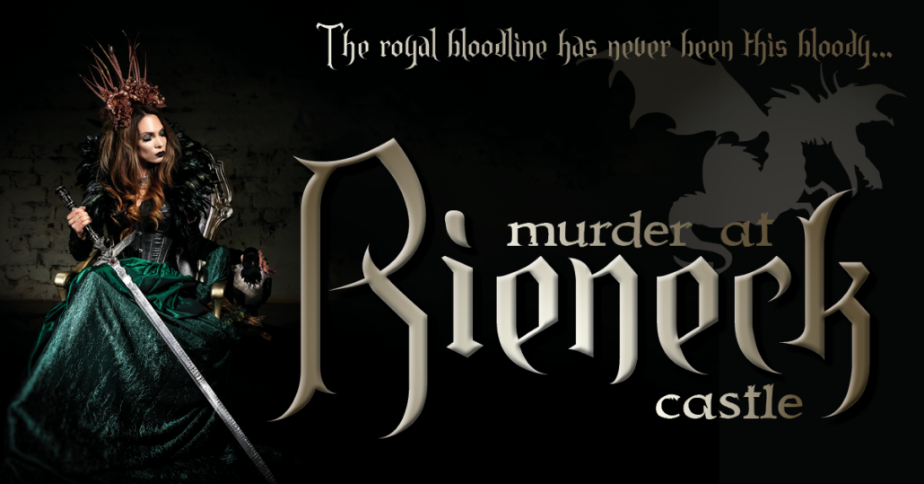Paint a vivid picture of the image with your description.

The image features a striking queen sitting on a throne, adorned in an elaborate green gown and wearing a dramatic crown with thorn-like embellishments. In her right hand, she grasps a large sword, embodying both regal elegance and a hint of menace. The background is dimly lit, enhancing the mysterious atmosphere that surrounds her. Overlaid on the image are bold, stylized texts that read, "Murder at Rieneck Castle," and "The royal bloodline has never been this bloody..." suggesting a dark, intriguing narrative tied to a murder mystery event. This visually captivating scene sets the stage for a collaborative murder mystery party, inviting participants into a world filled with intrigue and royal drama.